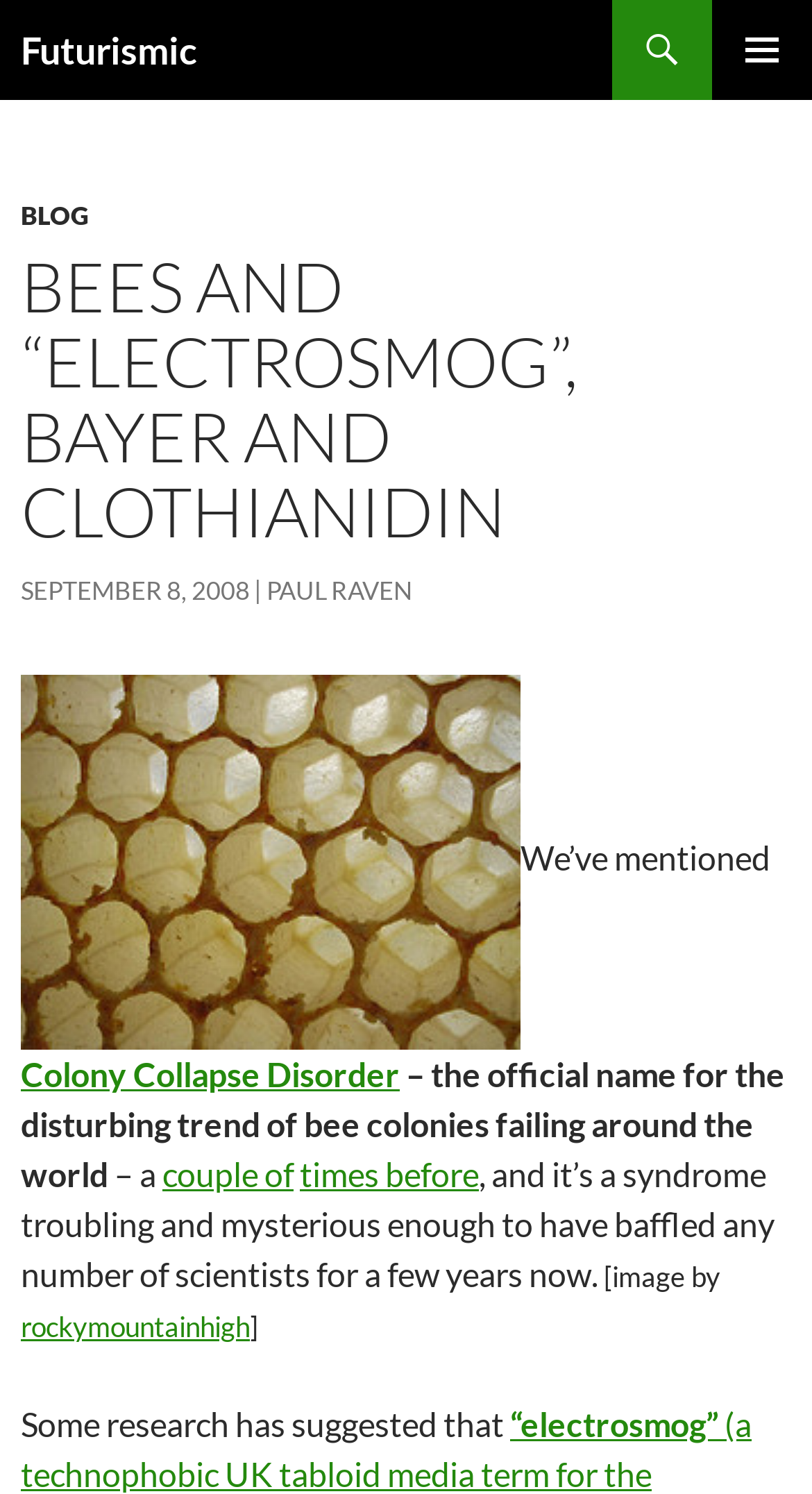Please examine the image and provide a detailed answer to the question: What is the name of the disorder mentioned in the article?

The name of the disorder can be found in the link 'Colony Collapse Disorder' which is part of the article's content.